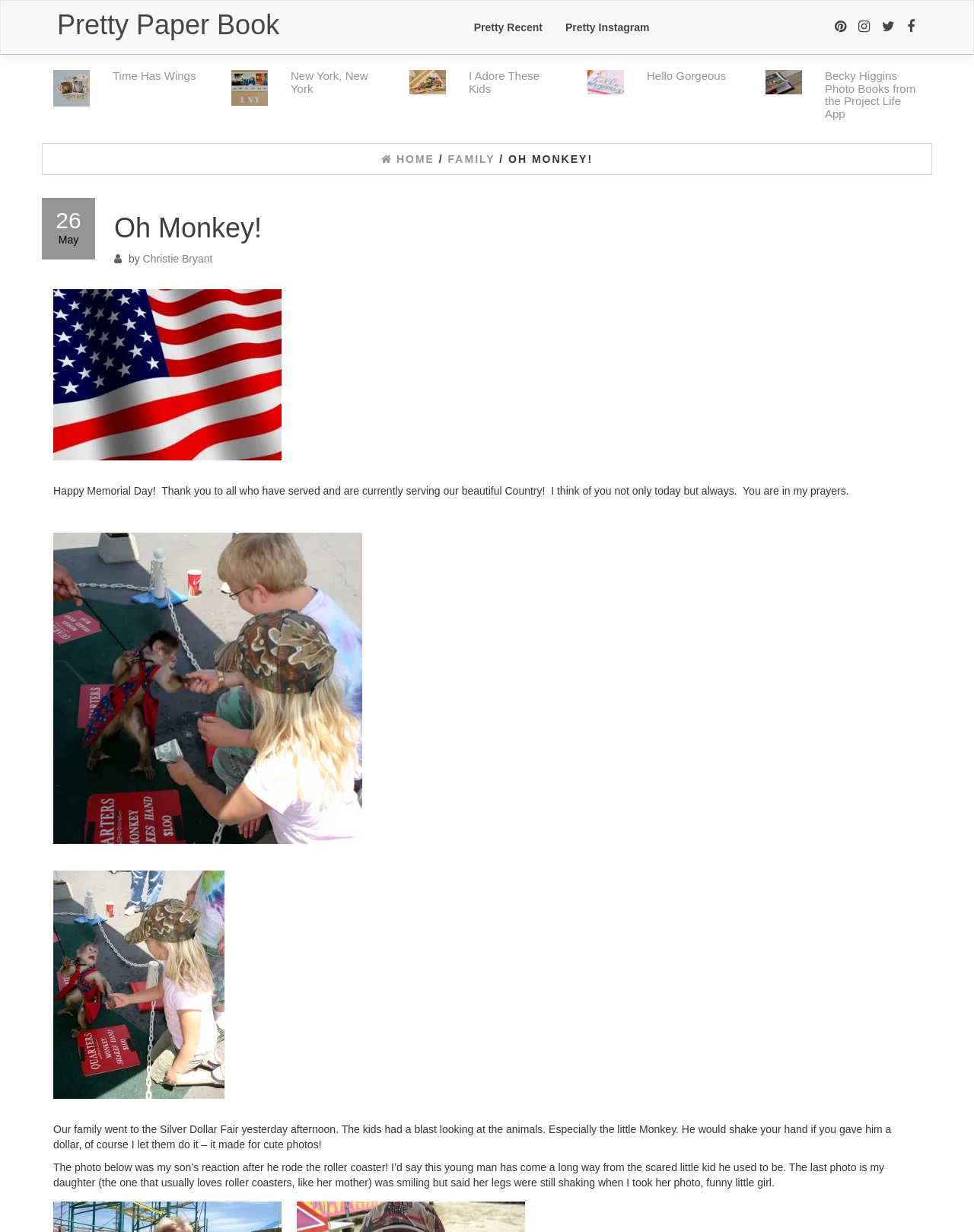What is the reaction of the son after riding the roller coaster?
Please answer the question with a single word or phrase, referencing the image.

Scared